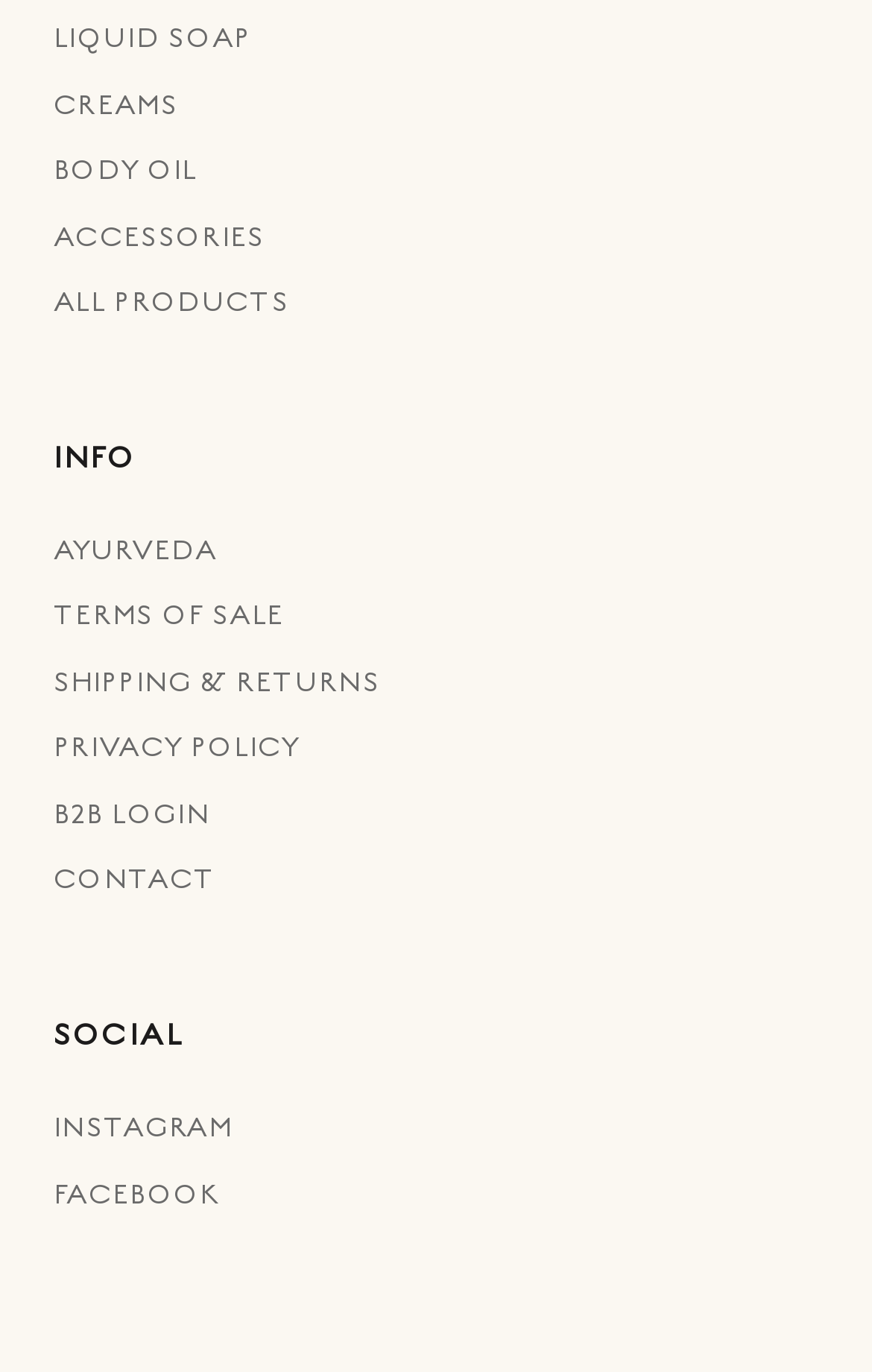What are the main product categories?
Using the information from the image, answer the question thoroughly.

By examining the links at the top of the webpage, we can identify the main product categories as liquid soap, creams, body oil, and accessories.